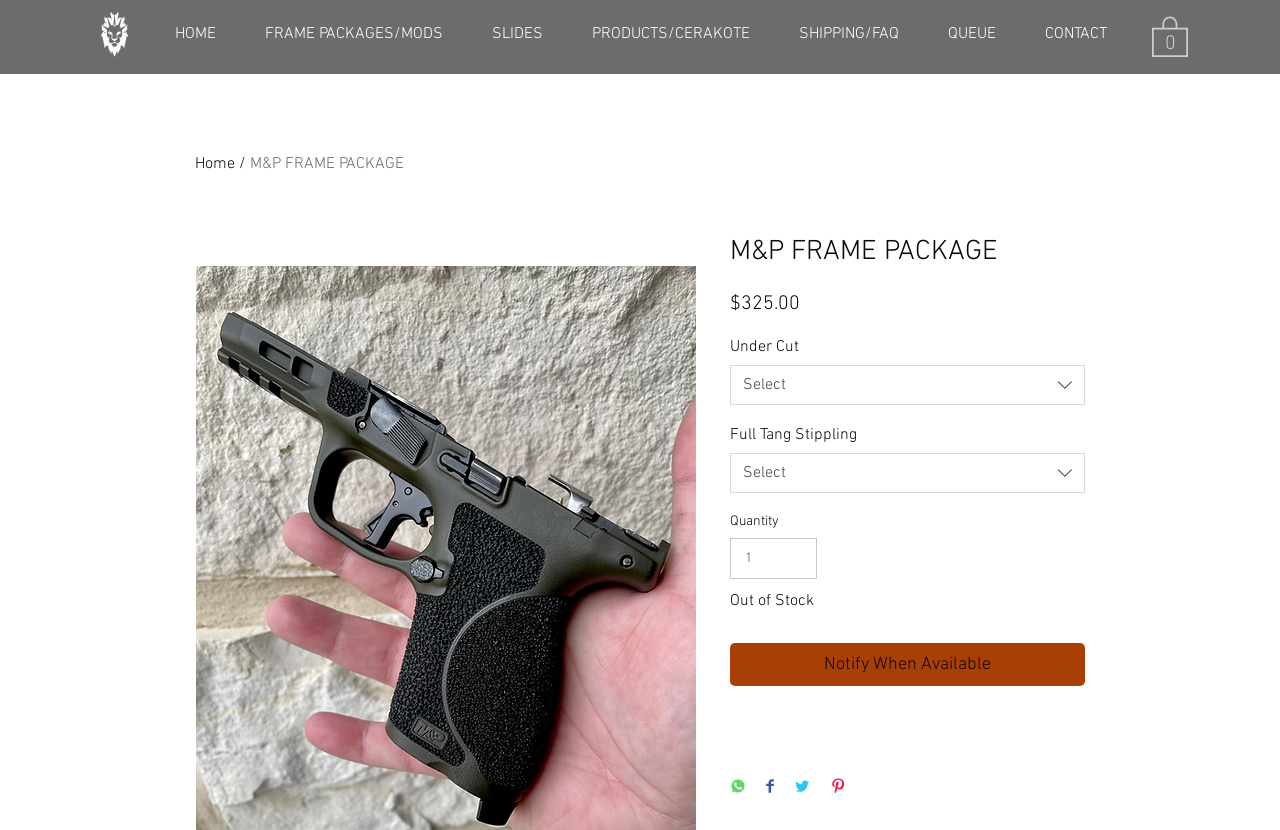Provide a single word or phrase to answer the given question: 
What is the name of the frame package?

M&P FRAME PACKAGE